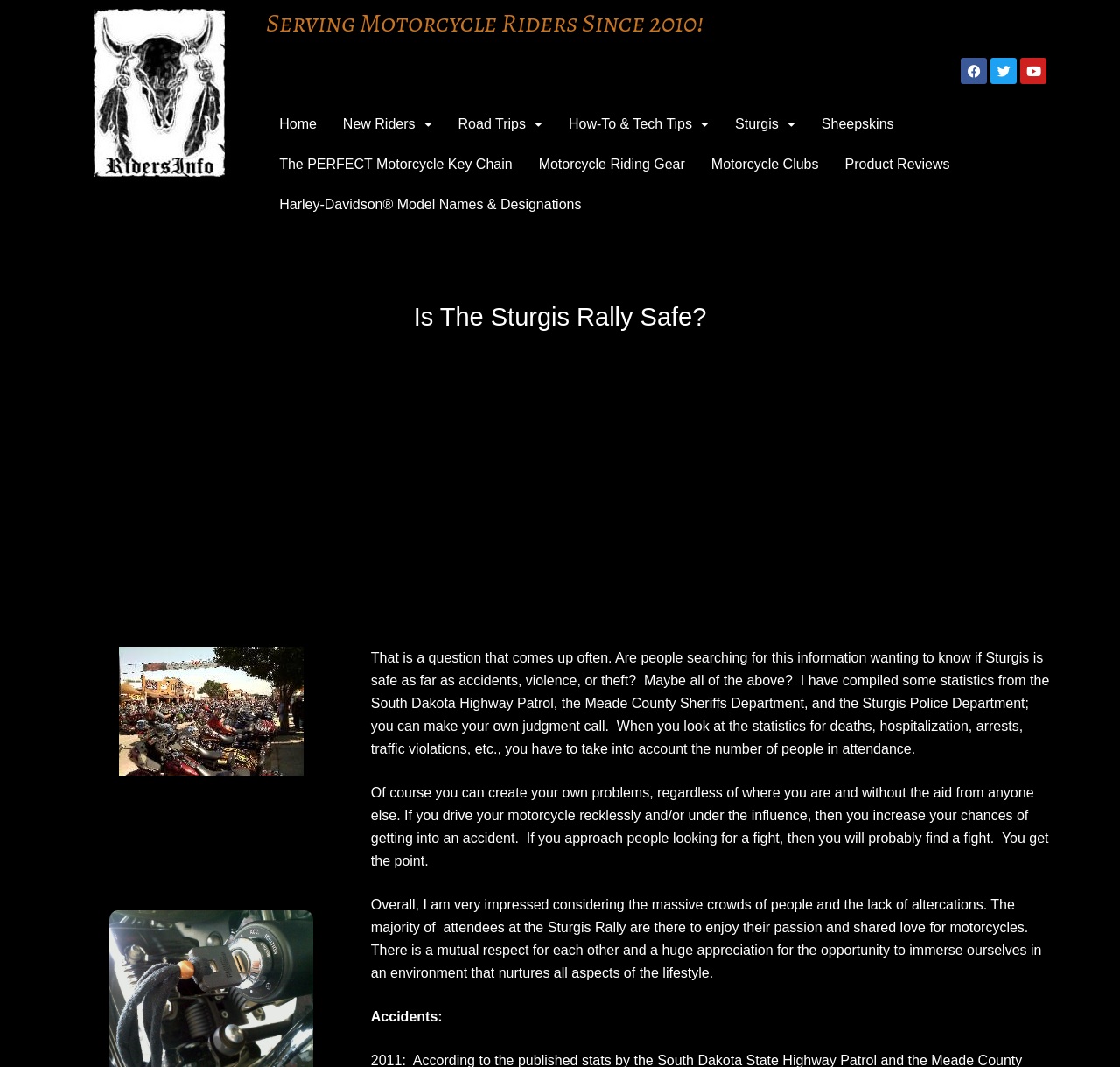Using the element description How-To & Tech Tips, predict the bounding box coordinates for the UI element. Provide the coordinates in (top-left x, top-left y, bottom-right x, bottom-right y) format with values ranging from 0 to 1.

[0.496, 0.098, 0.645, 0.135]